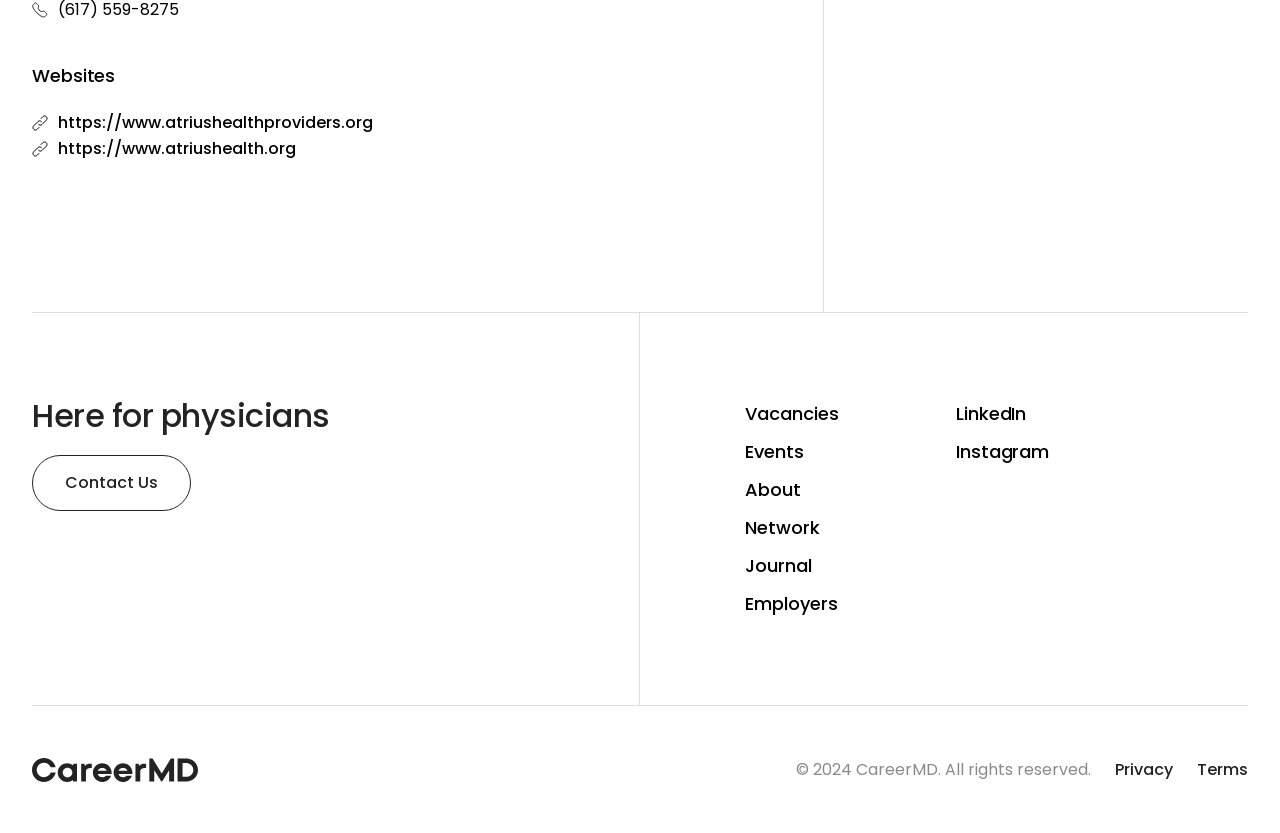Predict the bounding box coordinates of the area that should be clicked to accomplish the following instruction: "Click the 'Contact Us' button". The bounding box coordinates should consist of four float numbers between 0 and 1, i.e., [left, top, right, bottom].

[0.025, 0.546, 0.149, 0.613]